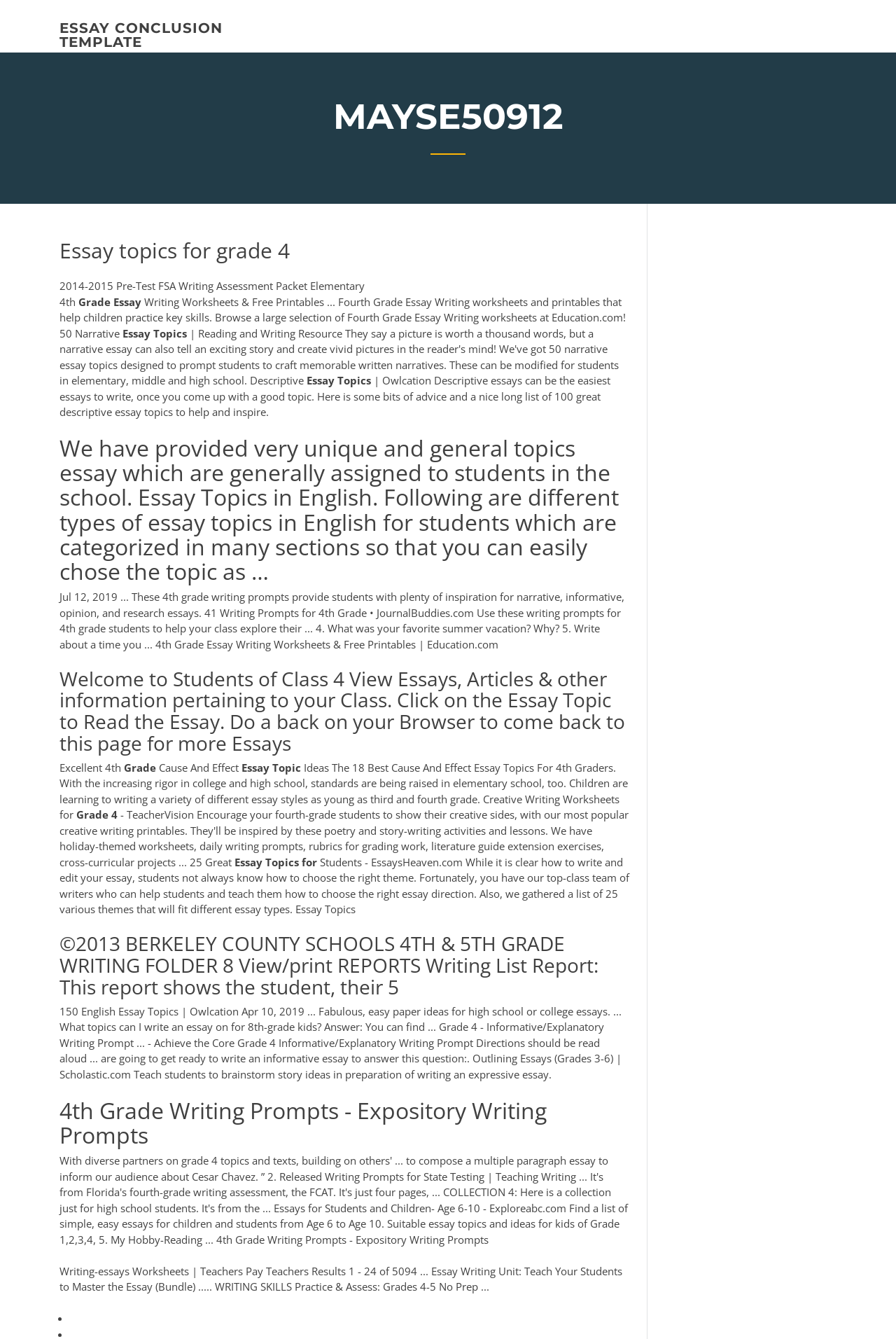What is the purpose of the webpage?
Refer to the screenshot and answer in one word or phrase.

To provide essay topics and writing resources